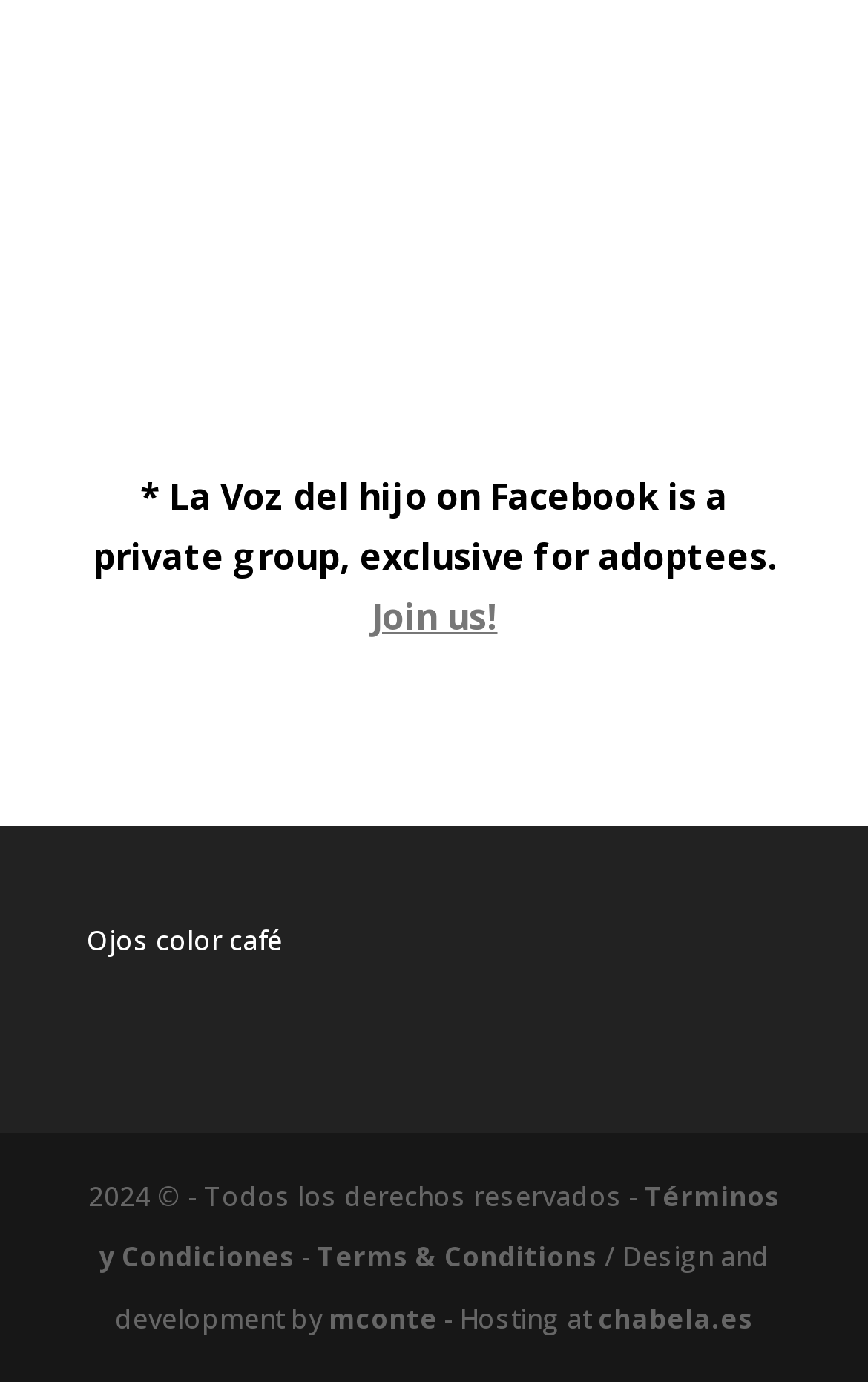What is the website's hosting provider?
Using the image as a reference, answer the question in detail.

The website's hosting provider is mentioned in the link element with the text 'chabela.es' and bounding box coordinates [0.688, 0.94, 0.868, 0.967].